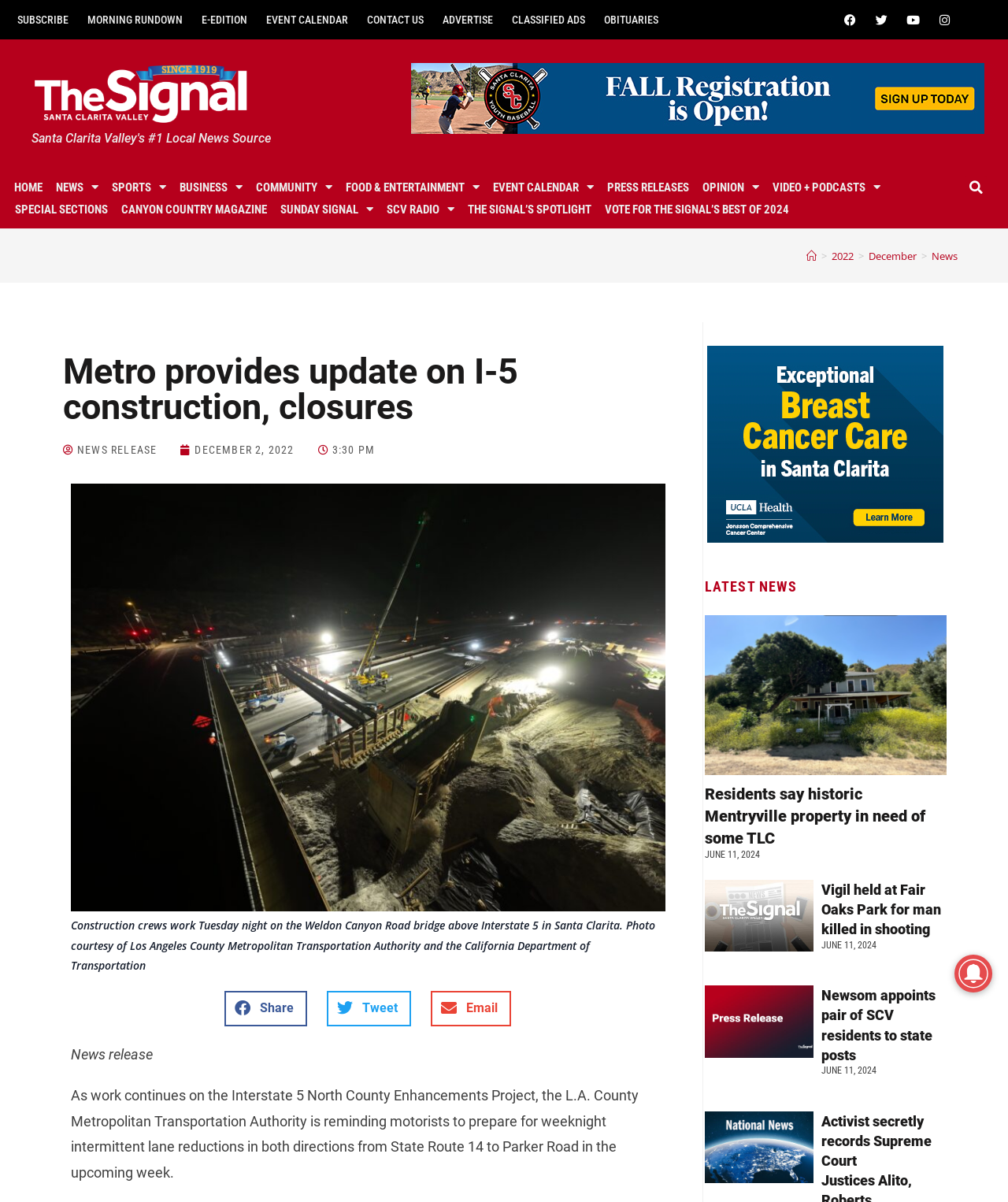Provide the bounding box coordinates of the section that needs to be clicked to accomplish the following instruction: "Share on Facebook."

[0.223, 0.824, 0.305, 0.854]